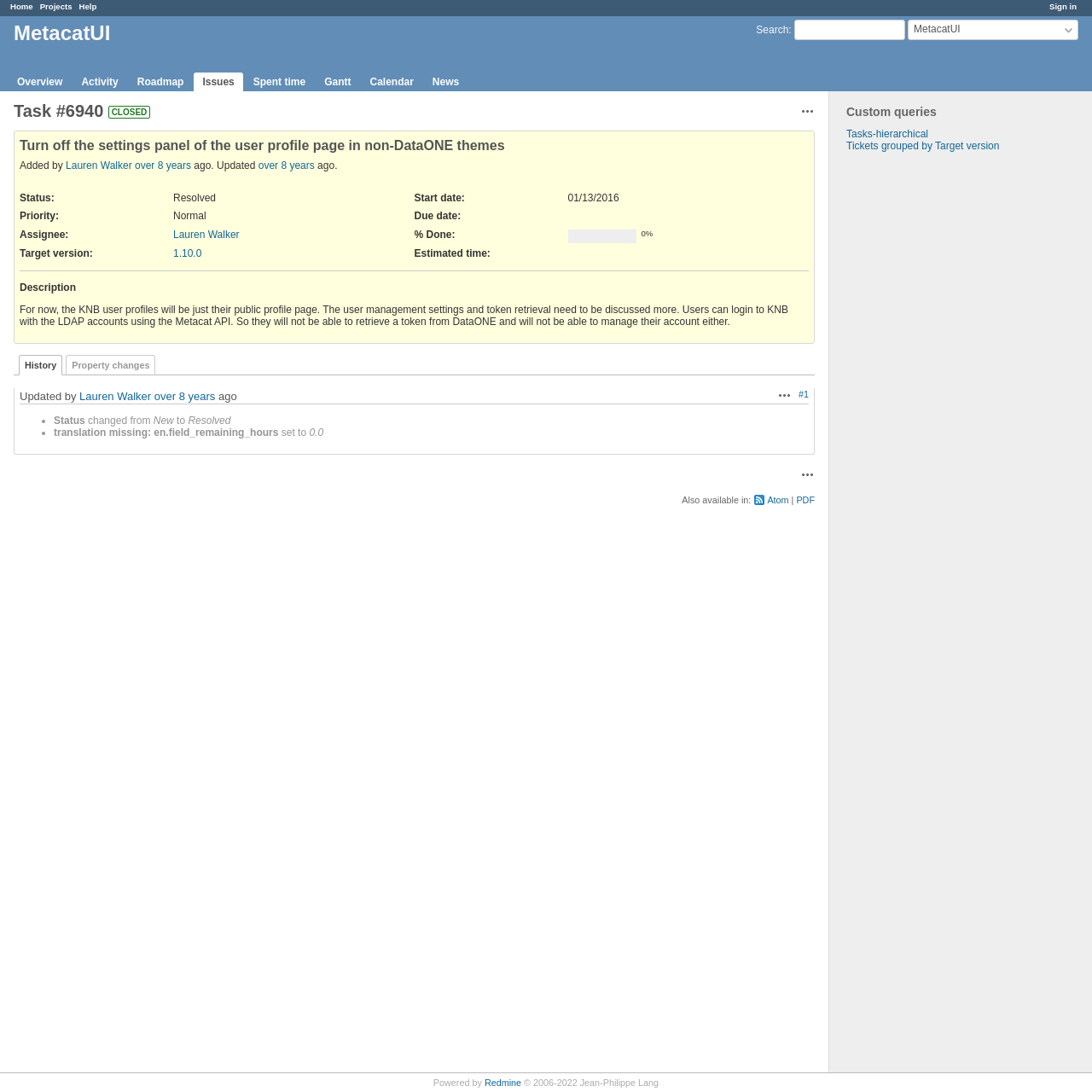What is the target version of Task #6940?
Look at the image and respond to the question as thoroughly as possible.

I found the target version of Task #6940 by looking at the element with the text 'Target version:' and its corresponding value '1.10.0'.